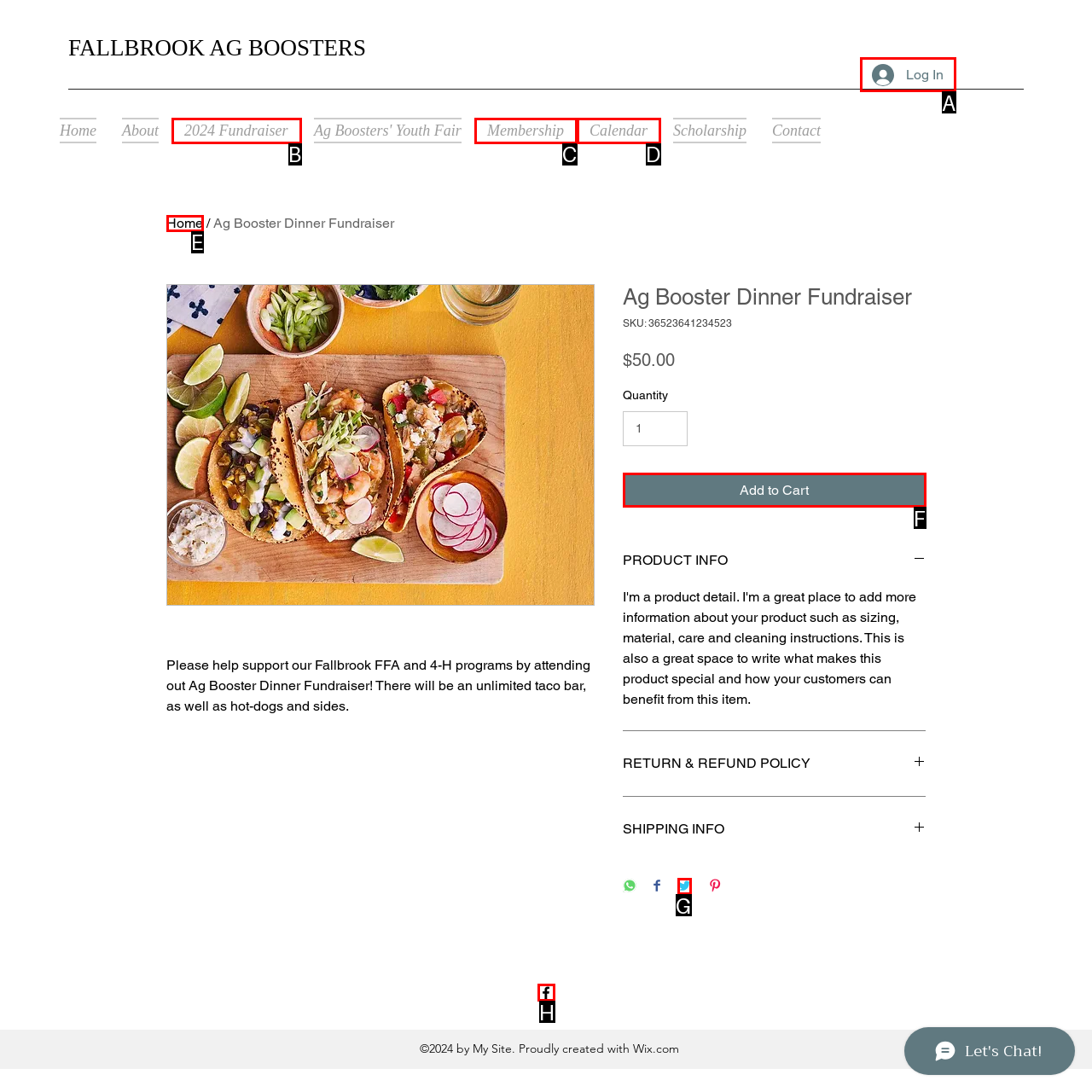Specify which element within the red bounding boxes should be clicked for this task: Click the Log In button Respond with the letter of the correct option.

A